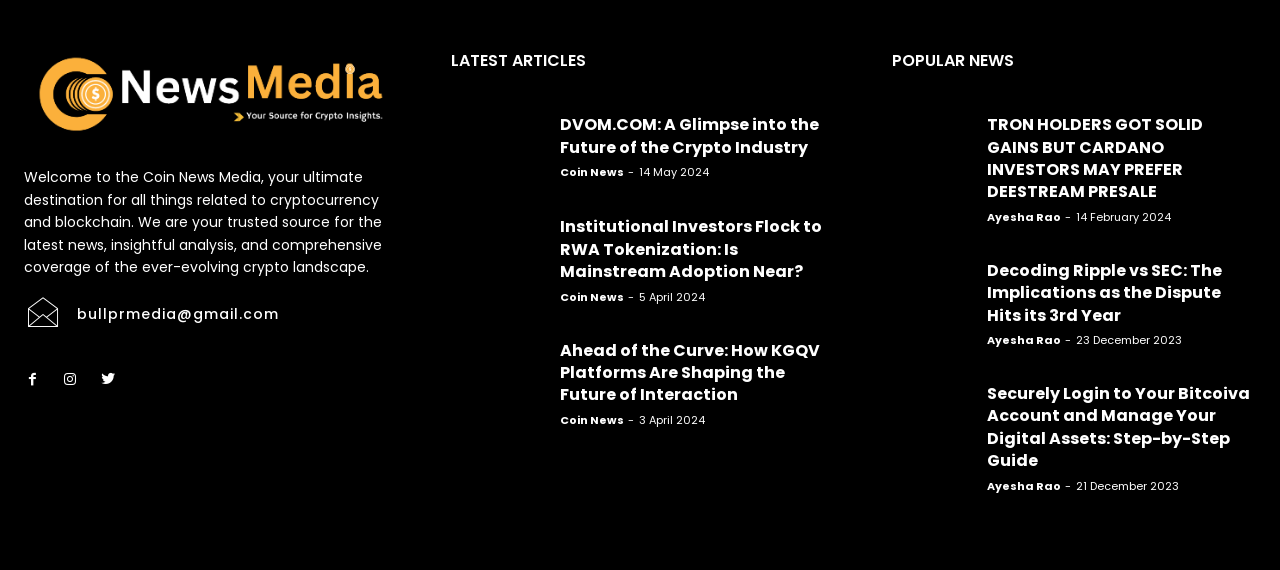How many articles are listed under 'LATEST ARTICLES'?
Based on the screenshot, give a detailed explanation to answer the question.

By examining the webpage structure, I found three article links listed under the 'LATEST ARTICLES' heading, each with a title, author, and date.